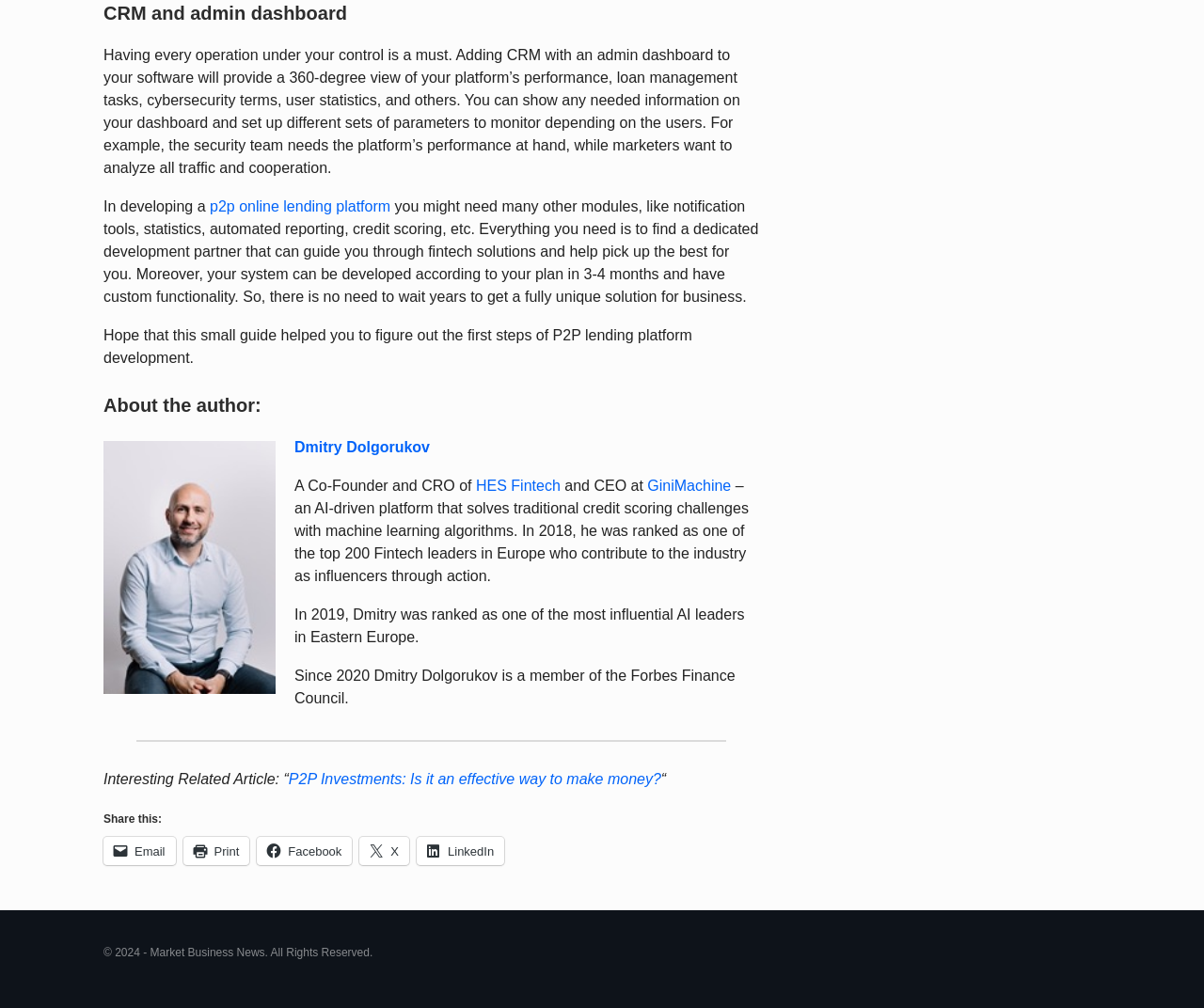Locate the coordinates of the bounding box for the clickable region that fulfills this instruction: "Click on the link to learn about P2P online lending platform".

[0.174, 0.196, 0.324, 0.212]